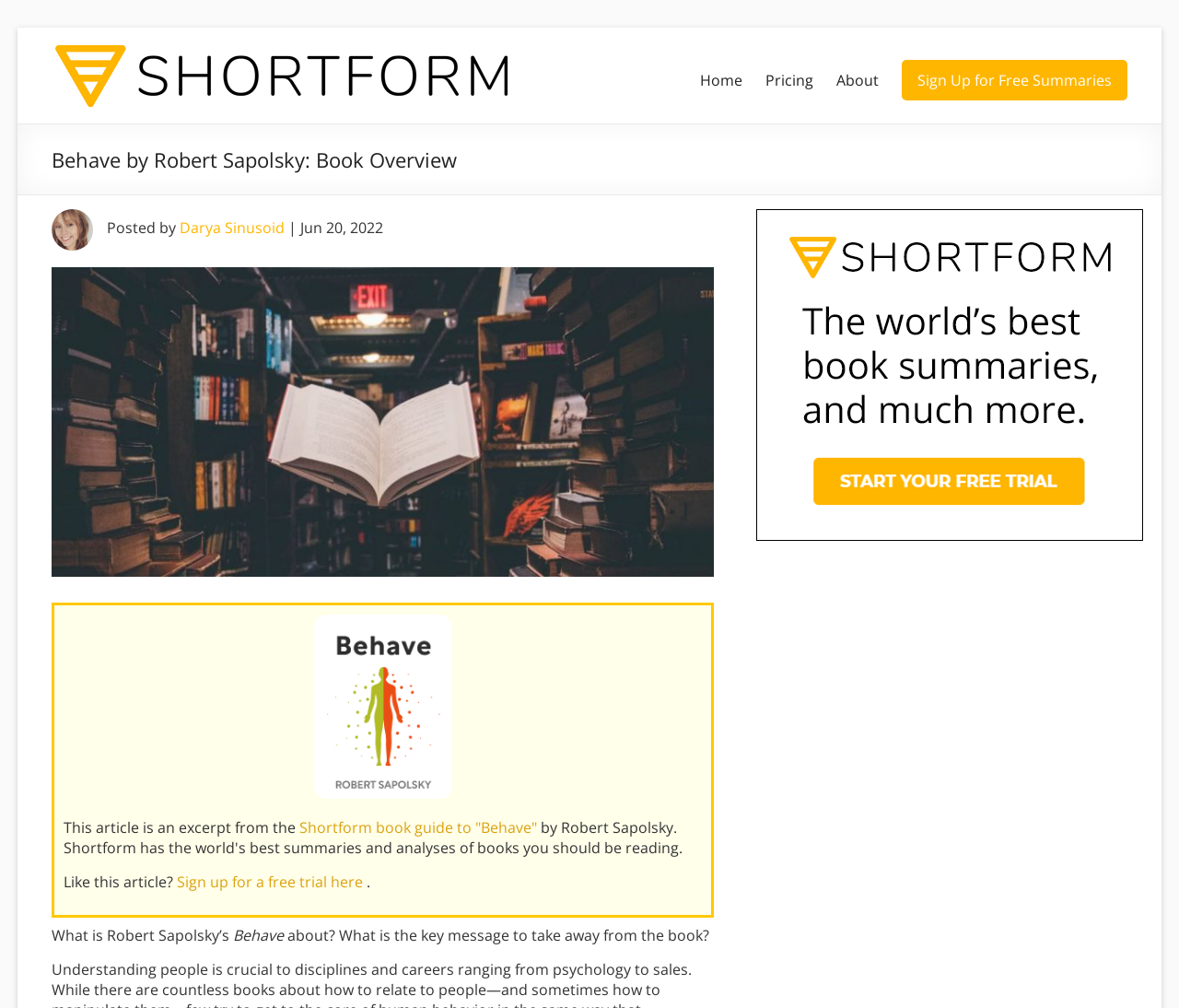What is the publication date of the article?
Using the picture, provide a one-word or short phrase answer.

Jun 20, 2022